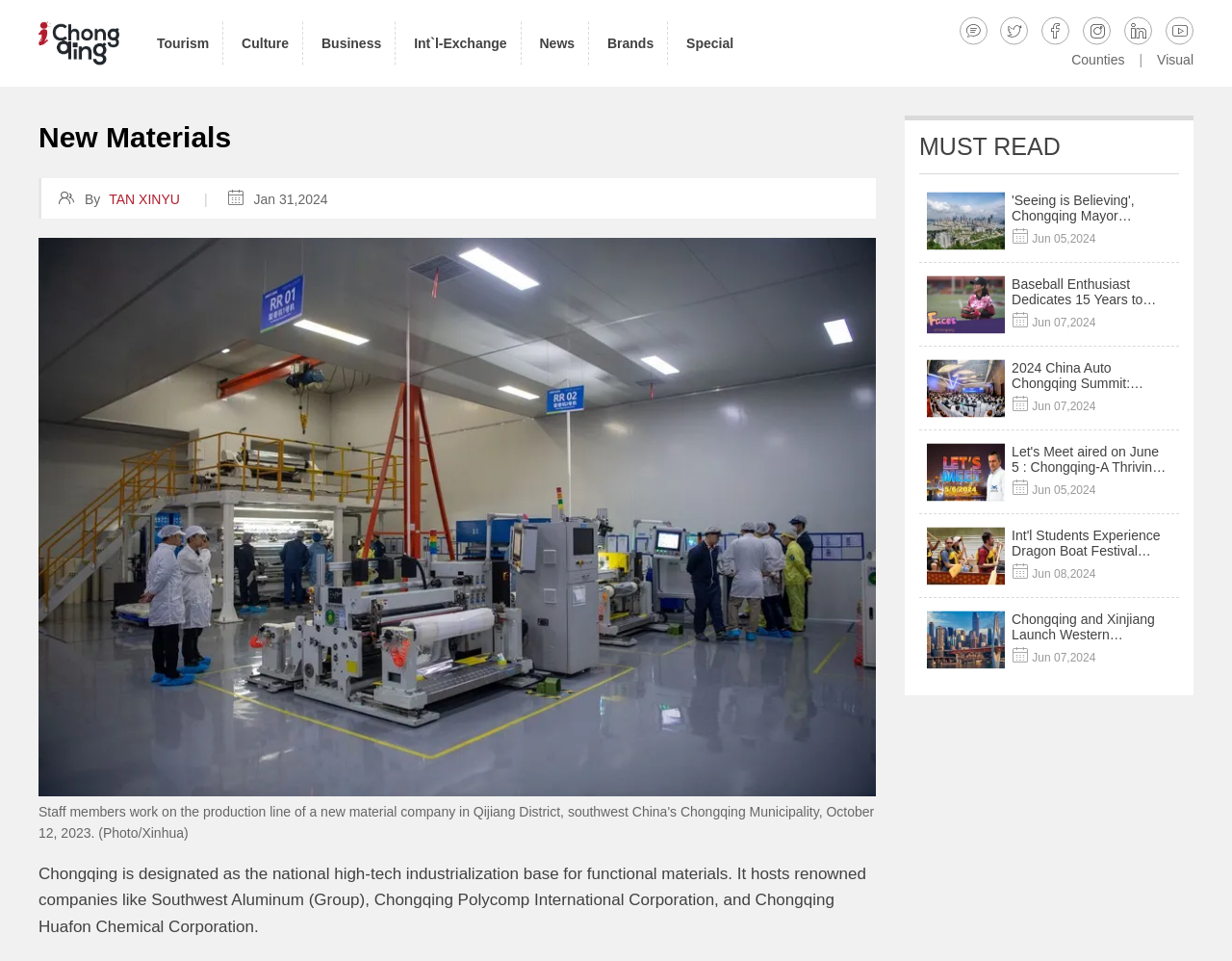Kindly determine the bounding box coordinates for the area that needs to be clicked to execute this instruction: "Click the link to check PAHAL or DBTL status".

None